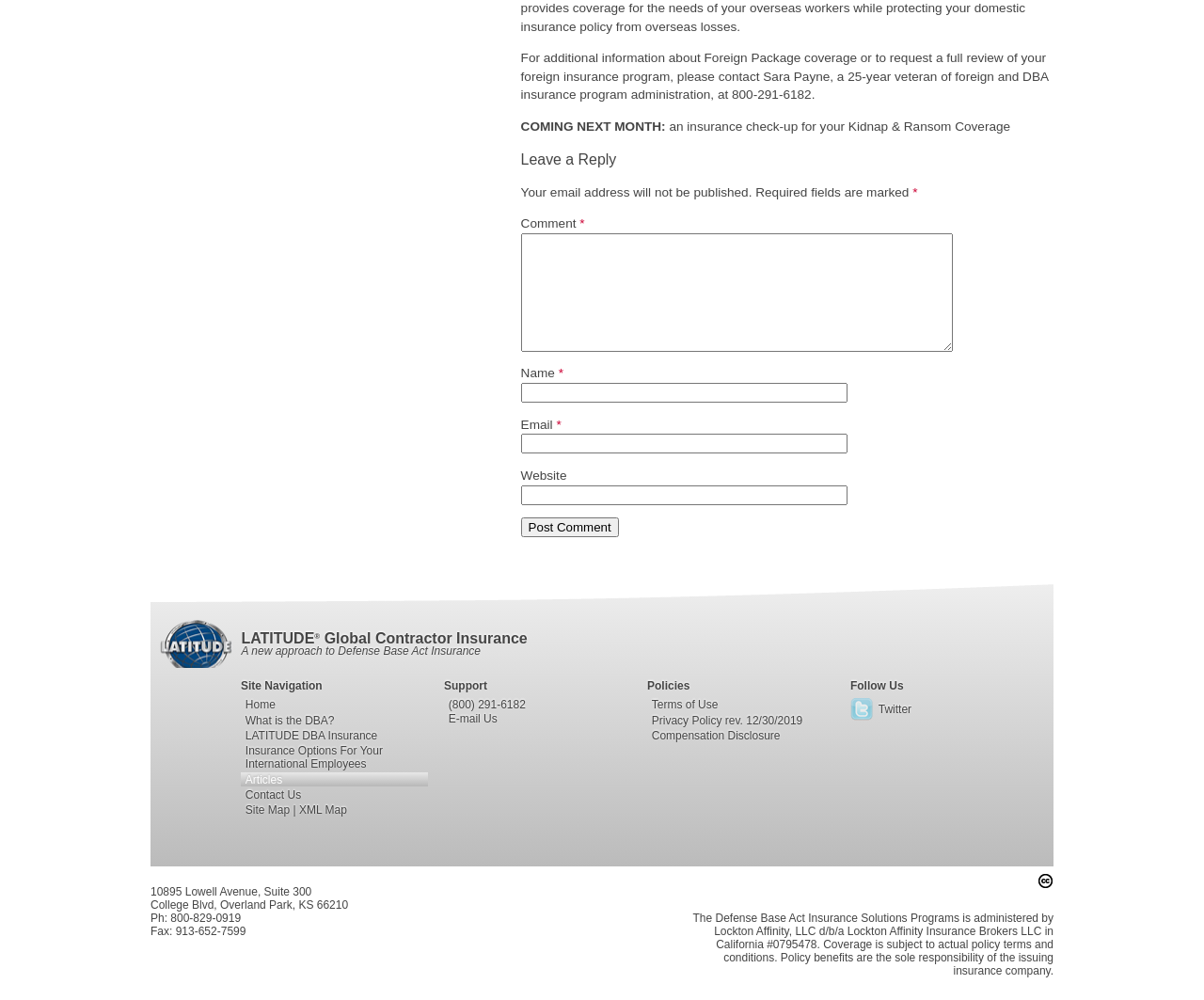Can you find the bounding box coordinates of the area I should click to execute the following instruction: "Post a comment"?

[0.432, 0.518, 0.514, 0.537]